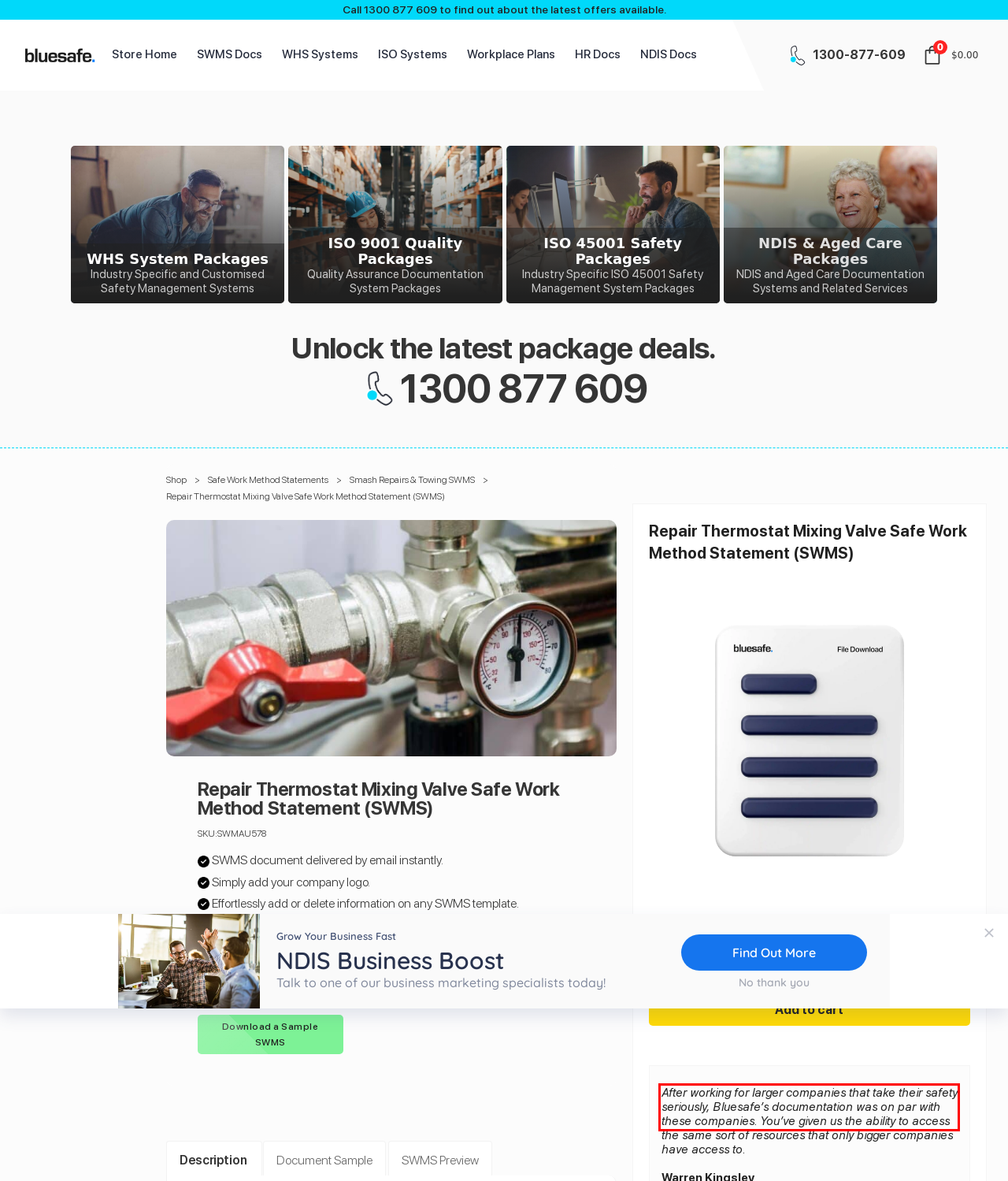You have a screenshot of a webpage with a red bounding box. Use OCR to generate the text contained within this red rectangle.

I was very impressed with both the service and the turnaround time in dealing with Bluesafe. I was up and running with minimal fuss.